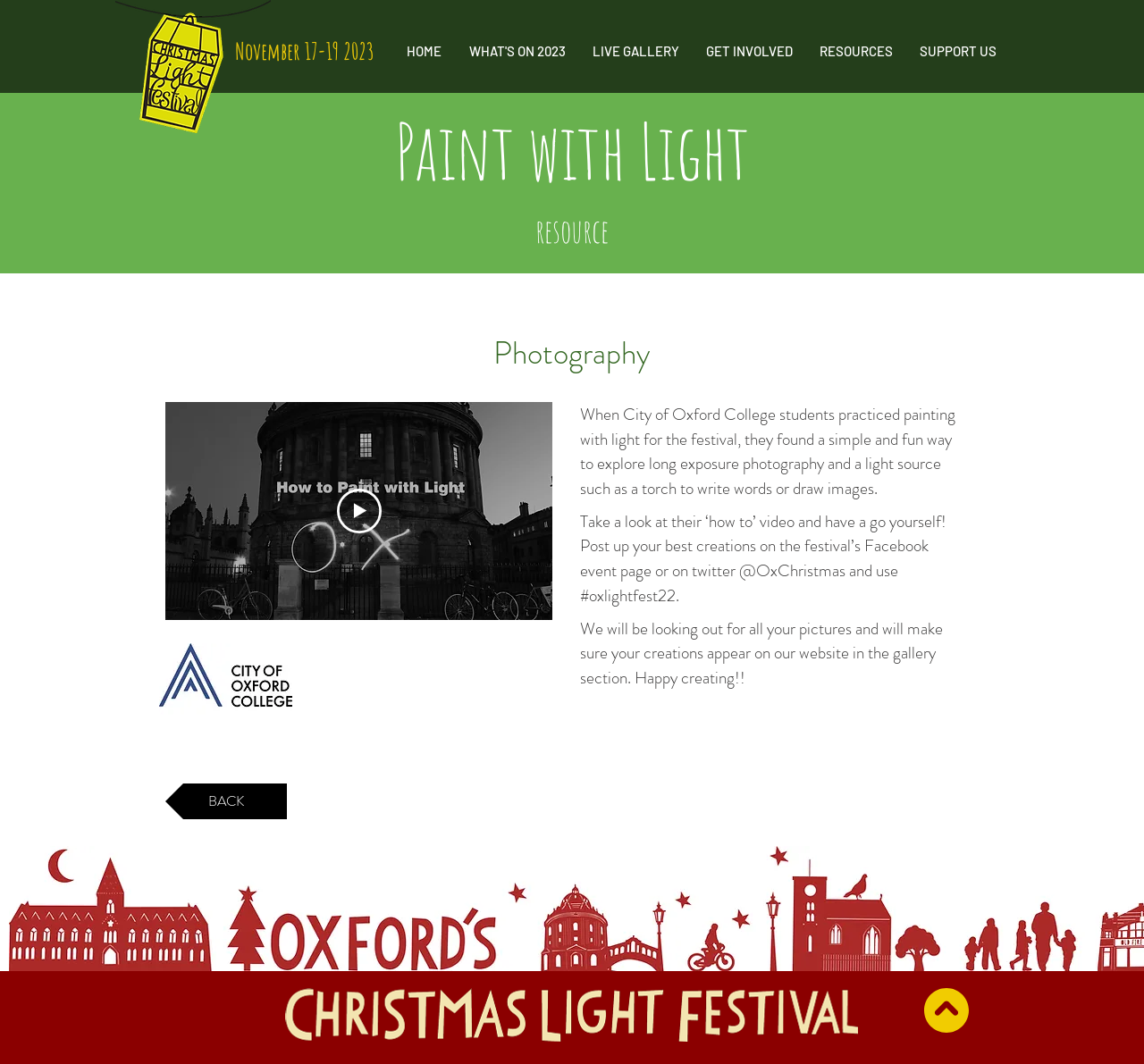Look at the image and give a detailed response to the following question: What can users do with their creations?

According to the static text element, users can post their creations on the festival's Facebook event page or on Twitter using the hashtag #oxlightfest22. This is mentioned in the text that encourages users to take a look at the 'how to' video and have a go themselves.